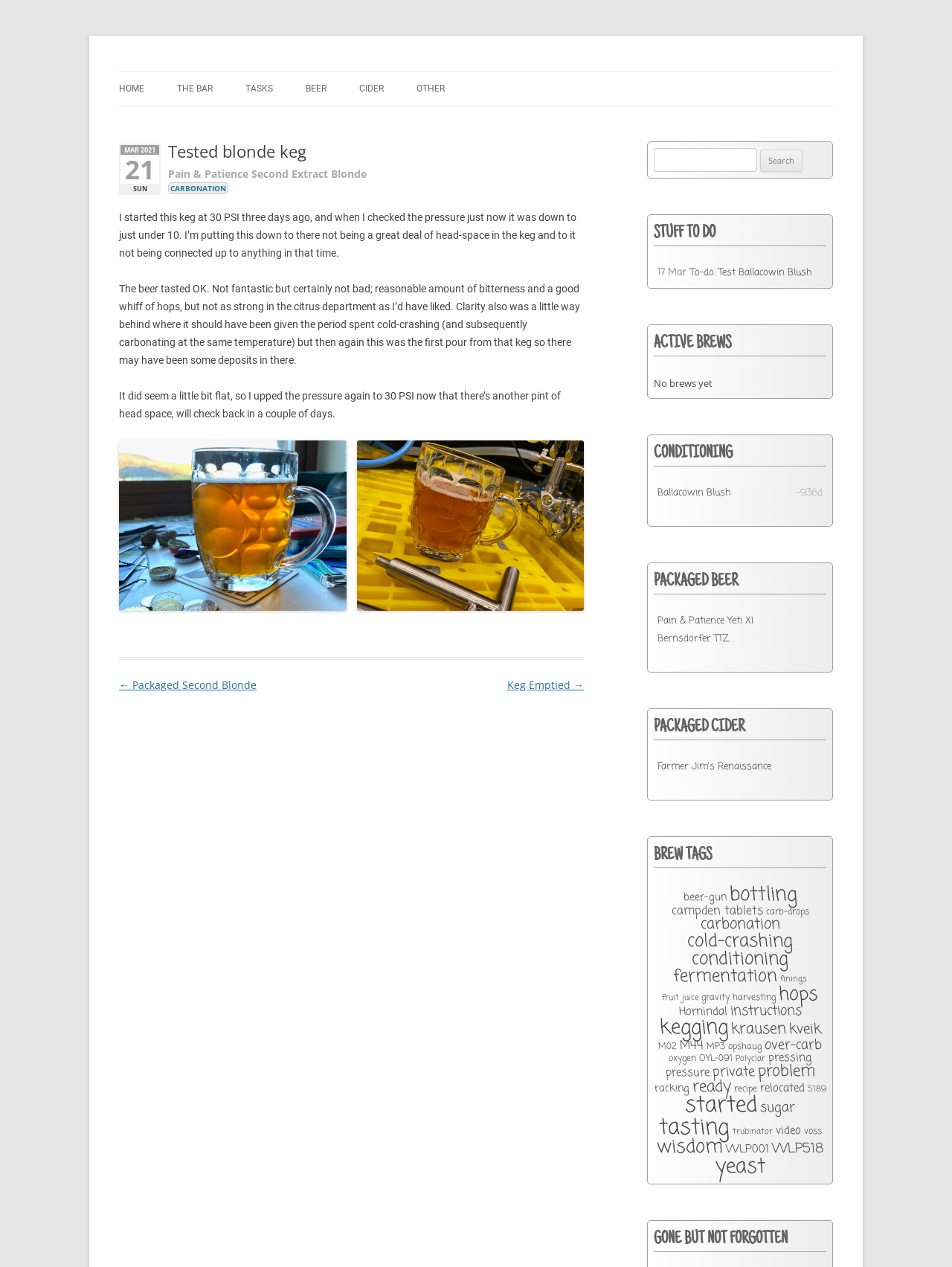What is the current clarity of the beer? Based on the image, give a response in one word or a short phrase.

a little way behind